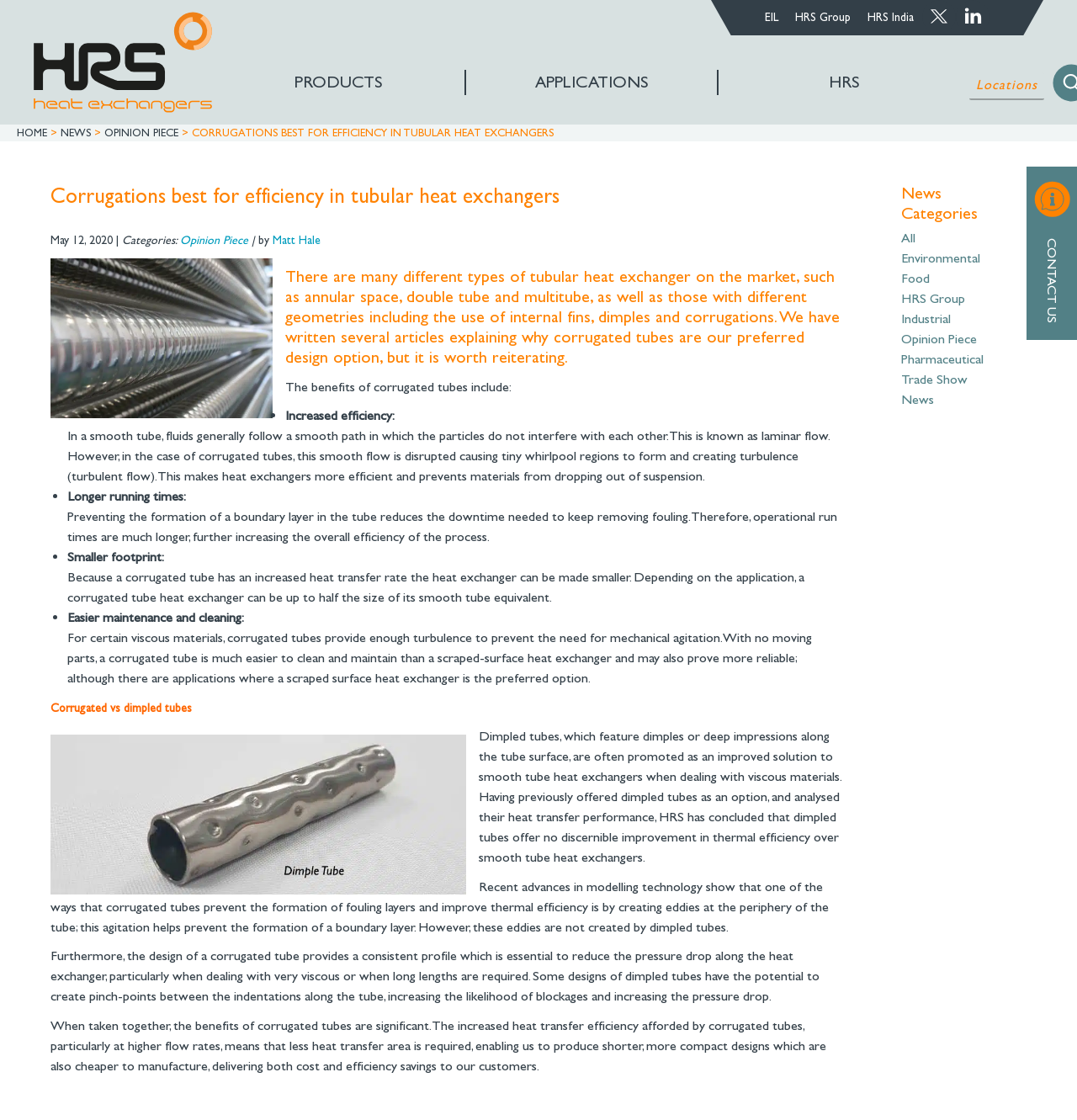Identify the headline of the webpage and generate its text content.

Corrugations best for efficiency in tubular heat exchangers